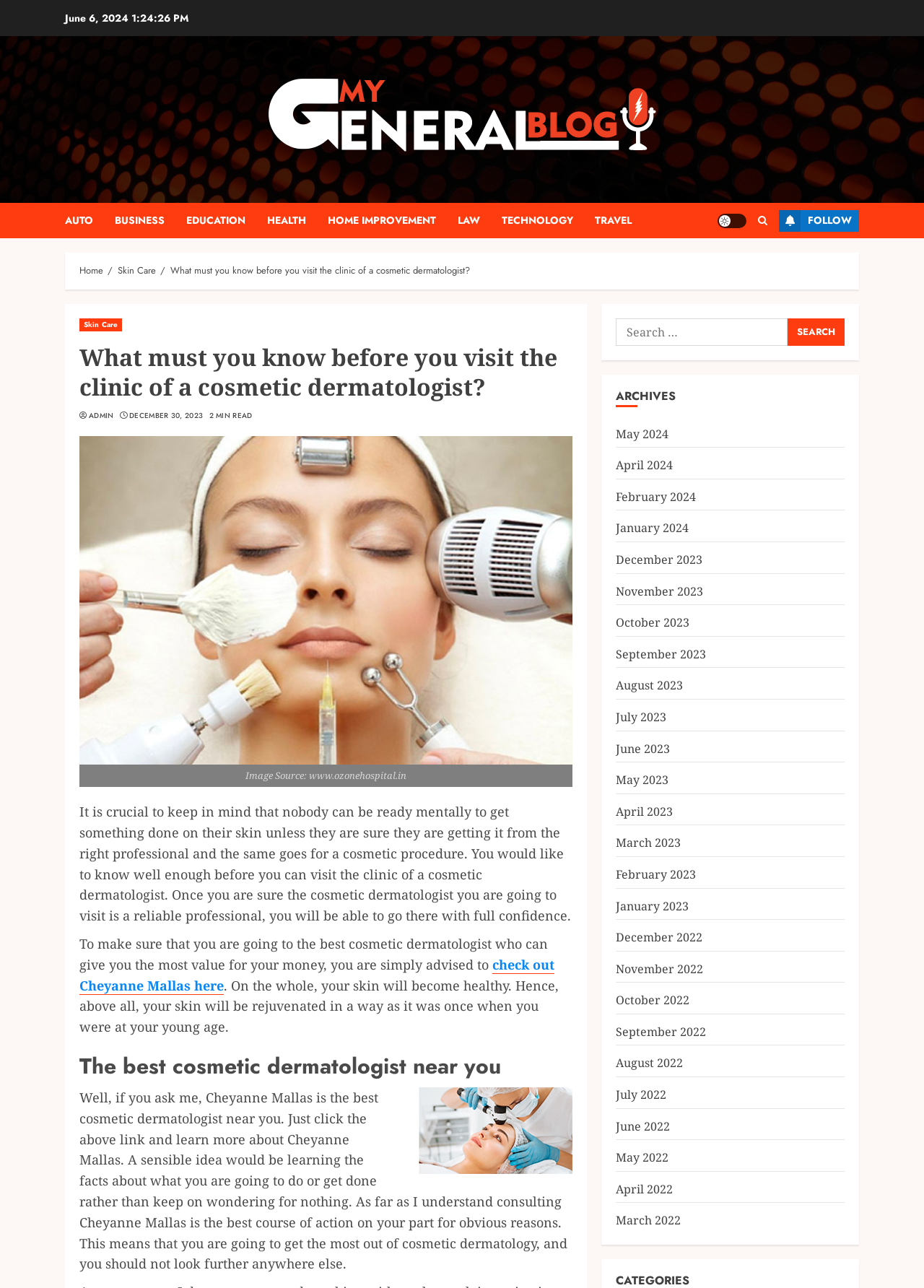Please identify the bounding box coordinates of the clickable area that will allow you to execute the instruction: "Visit the 'Skin Care' page".

[0.127, 0.205, 0.169, 0.216]